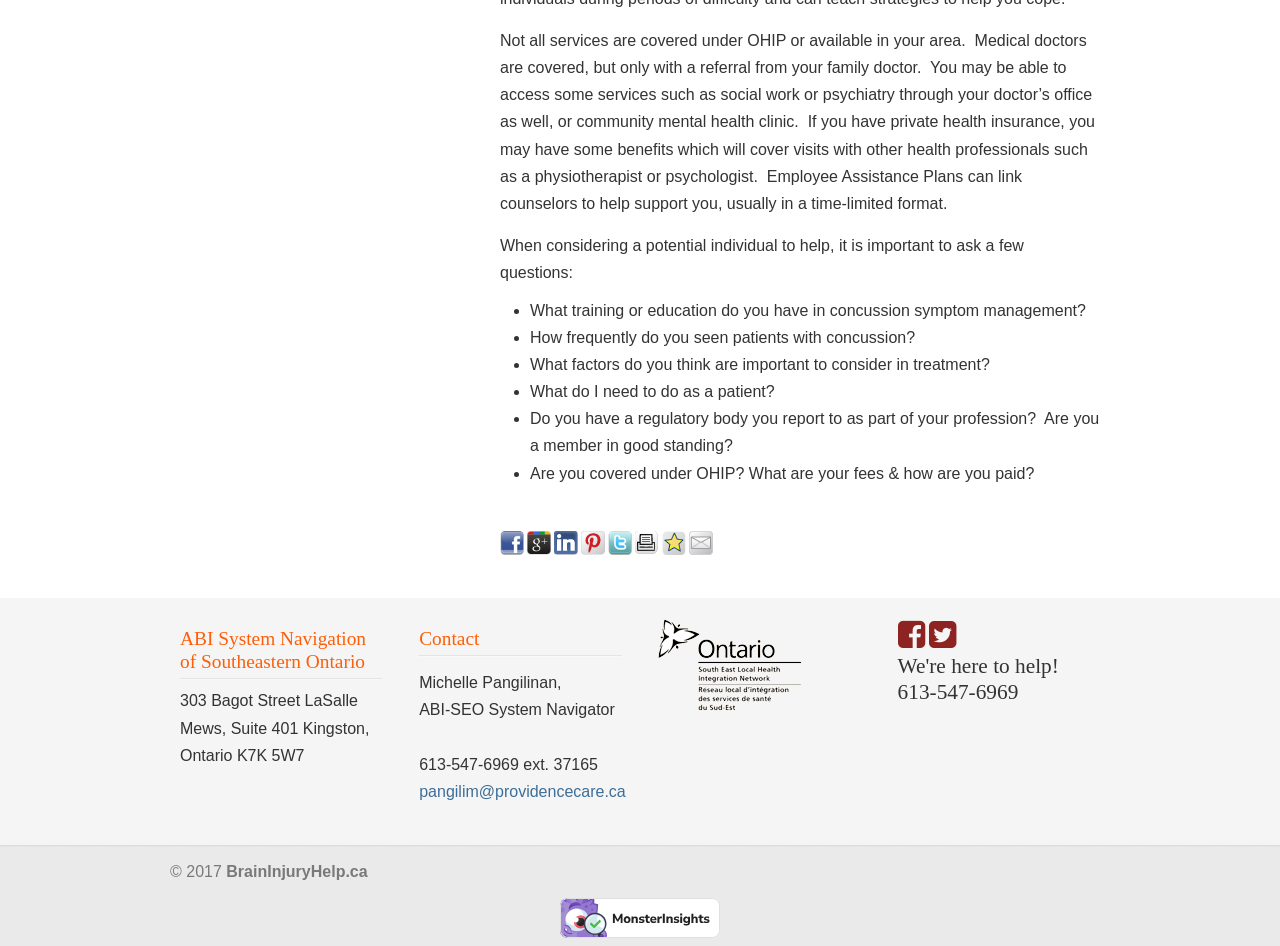Can you provide the bounding box coordinates for the element that should be clicked to implement the instruction: "Share this post on Facebook"?

[0.391, 0.561, 0.409, 0.587]